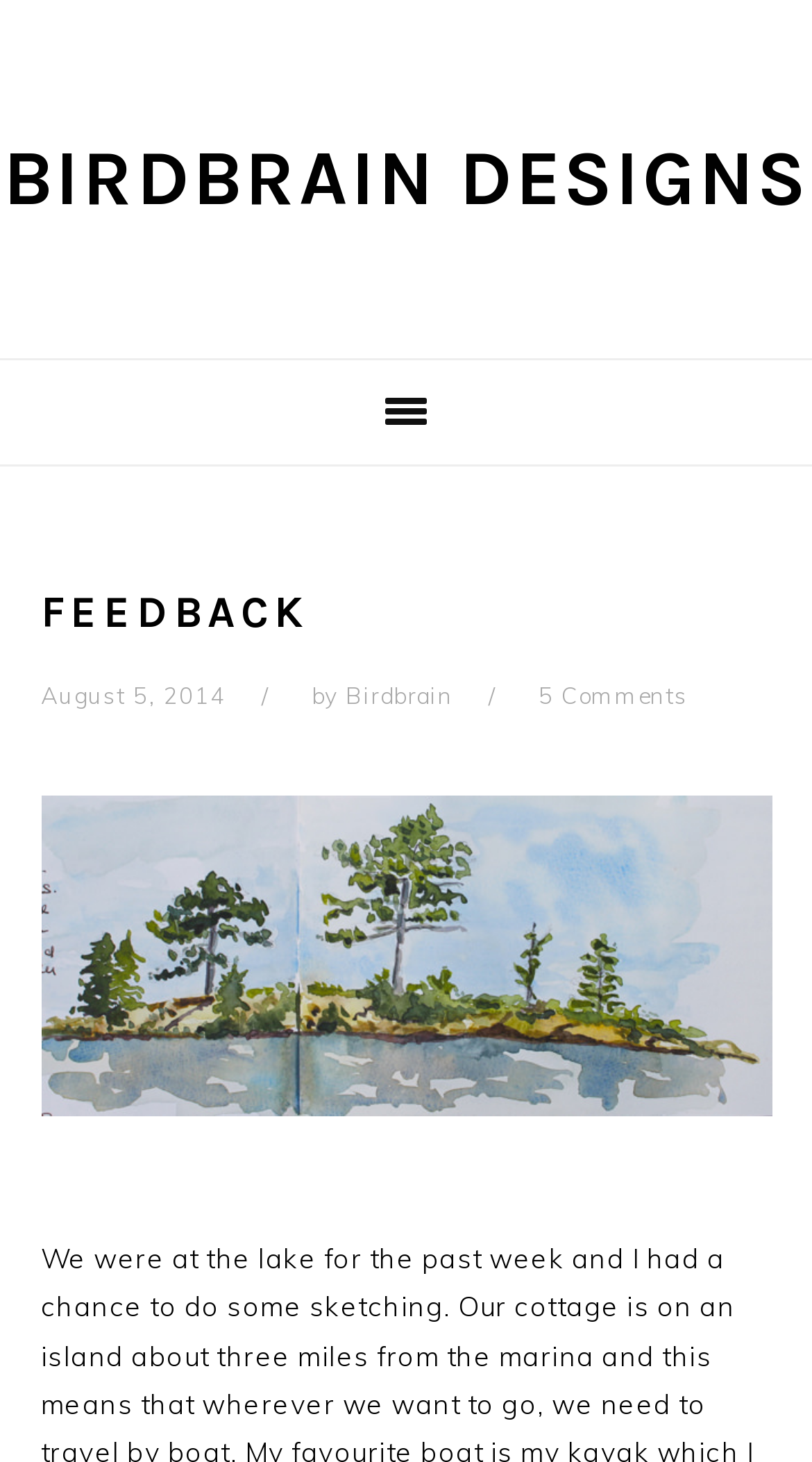What is the date of the feedback?
Based on the image, respond with a single word or phrase.

August 5, 2014